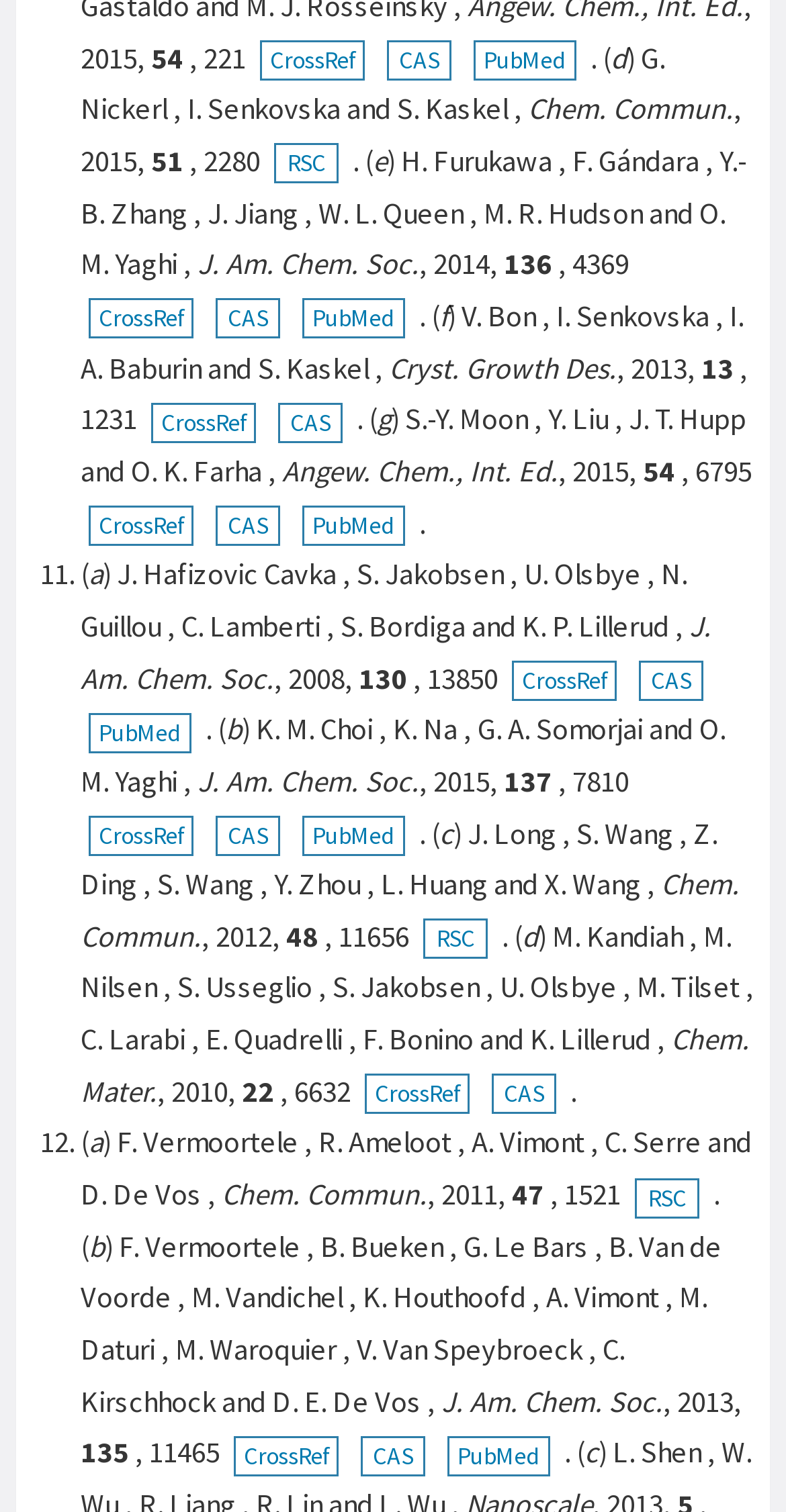How many authors are listed?
Look at the image and answer the question using a single word or phrase.

14